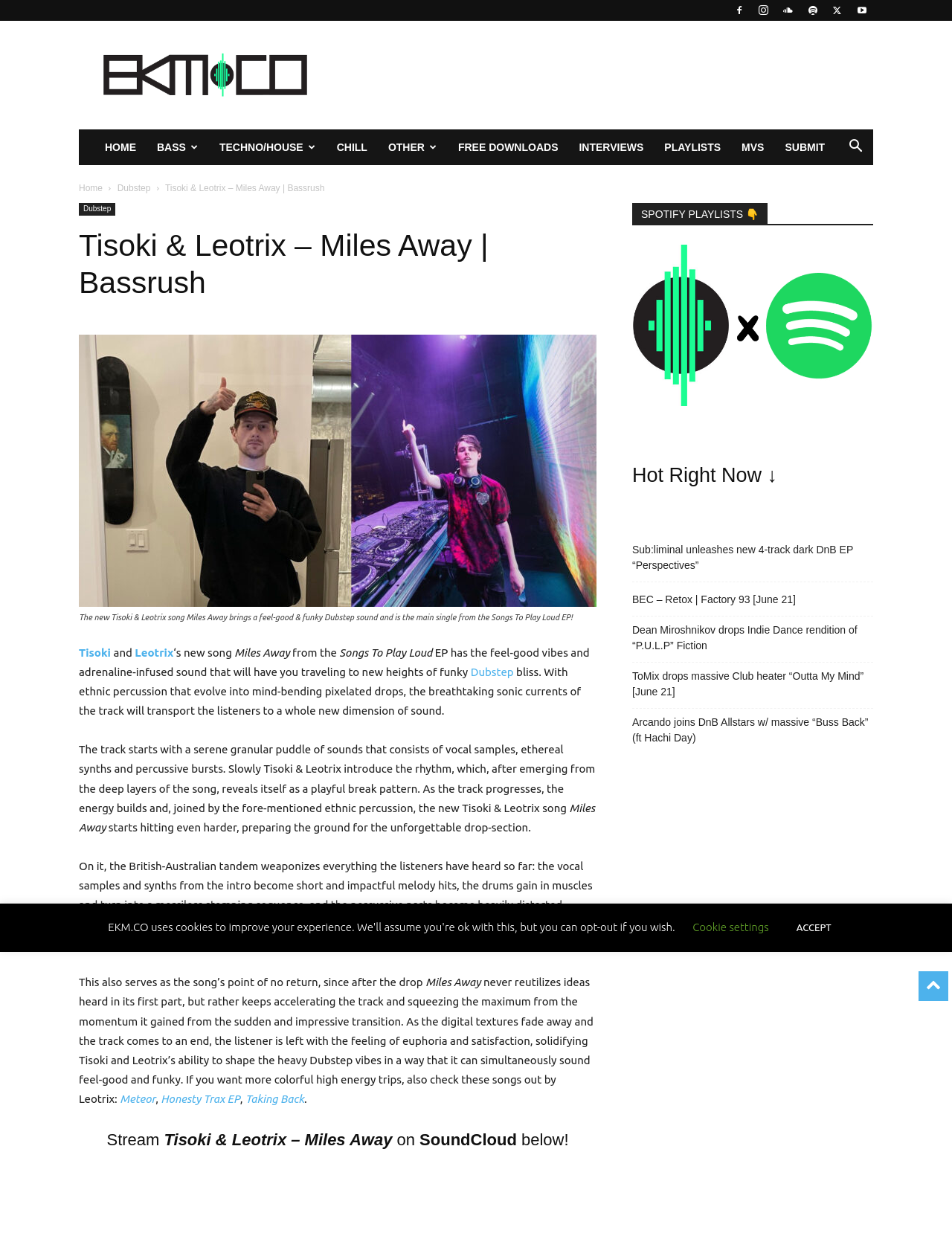Given the following UI element description: "Home", find the bounding box coordinates in the webpage screenshot.

[0.083, 0.148, 0.108, 0.156]